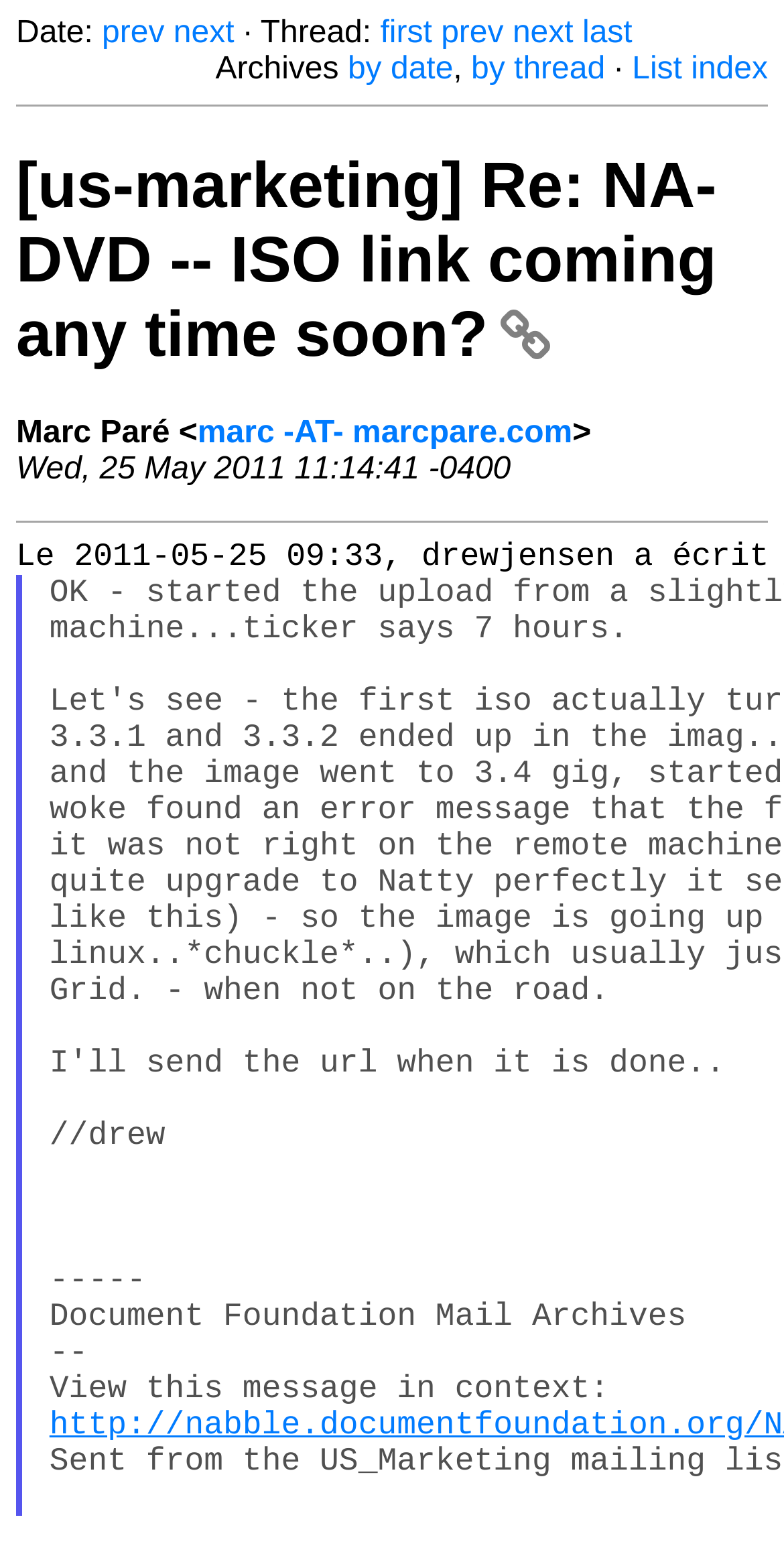Produce an extensive caption that describes everything on the webpage.

The webpage appears to be an archived mailing list thread from The Document Foundation. At the top, there is a heading with the thread title "[us-marketing] Re: NA-DVD -- ISO link coming any time soon?" accompanied by a link with the same title. Below the heading, there is a horizontal separator line.

On the top-left side, there are navigation links, including "prev", "next", "first", and "last", which suggest that this is a paginated thread. These links are arranged horizontally, with "Date:" and "· Thread:" labels nearby.

To the right of the navigation links, there are more links, including "Archives", "by date", "by thread", and "List index", which seem to provide alternative ways to browse the mailing list archives. These links are also arranged horizontally, separated by commas and a dot.

The main content of the webpage is a single email thread, which includes the sender's name, "Marc Paré", and their email address, "marc -AT- marcpare.com". The email's timestamp, "Wed, 25 May 2011 11:14:41 -0400", is displayed below the sender's information.

The email's body is contained within a blockquote element, which spans the entire width of the page and takes up most of the vertical space.